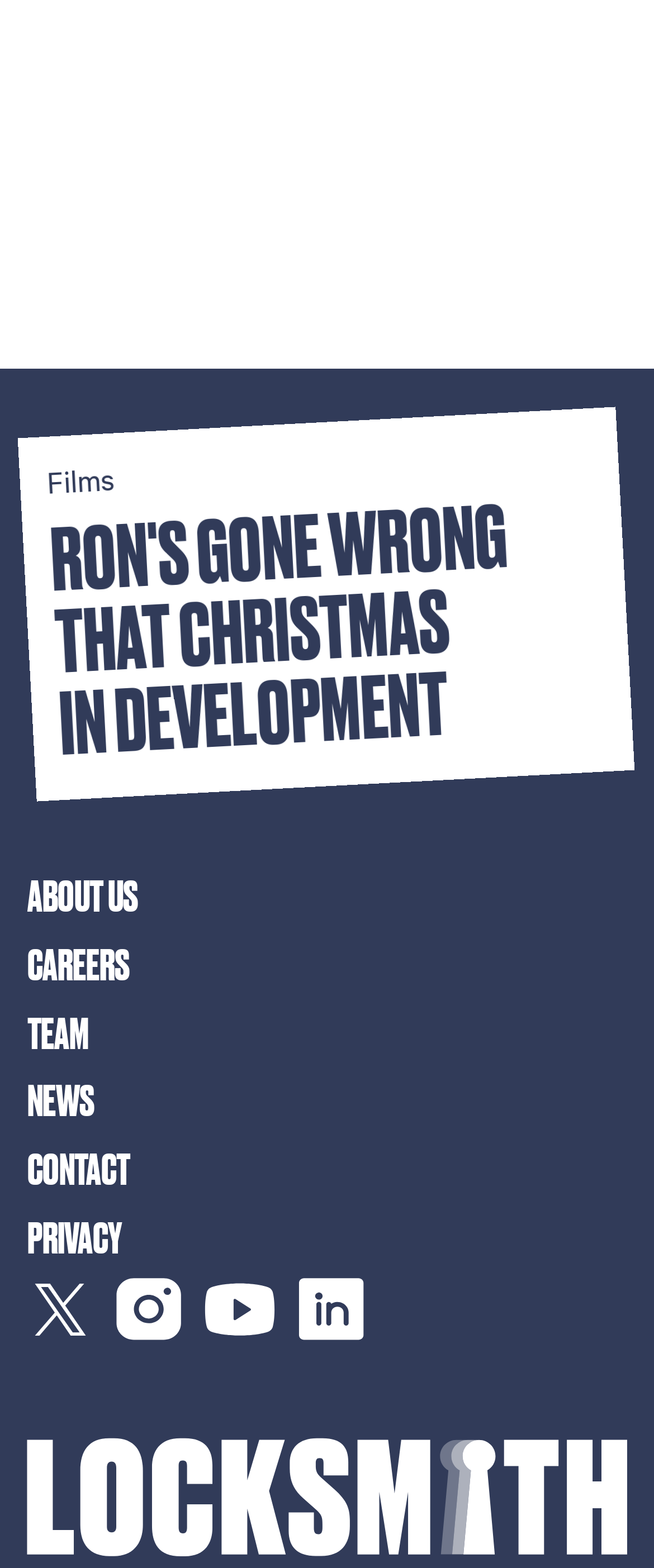What is the name of the first film listed?
Using the information from the image, answer the question thoroughly.

I looked at the links under the 'Films' heading and found the first link is 'RON'S GONE WRONG'.